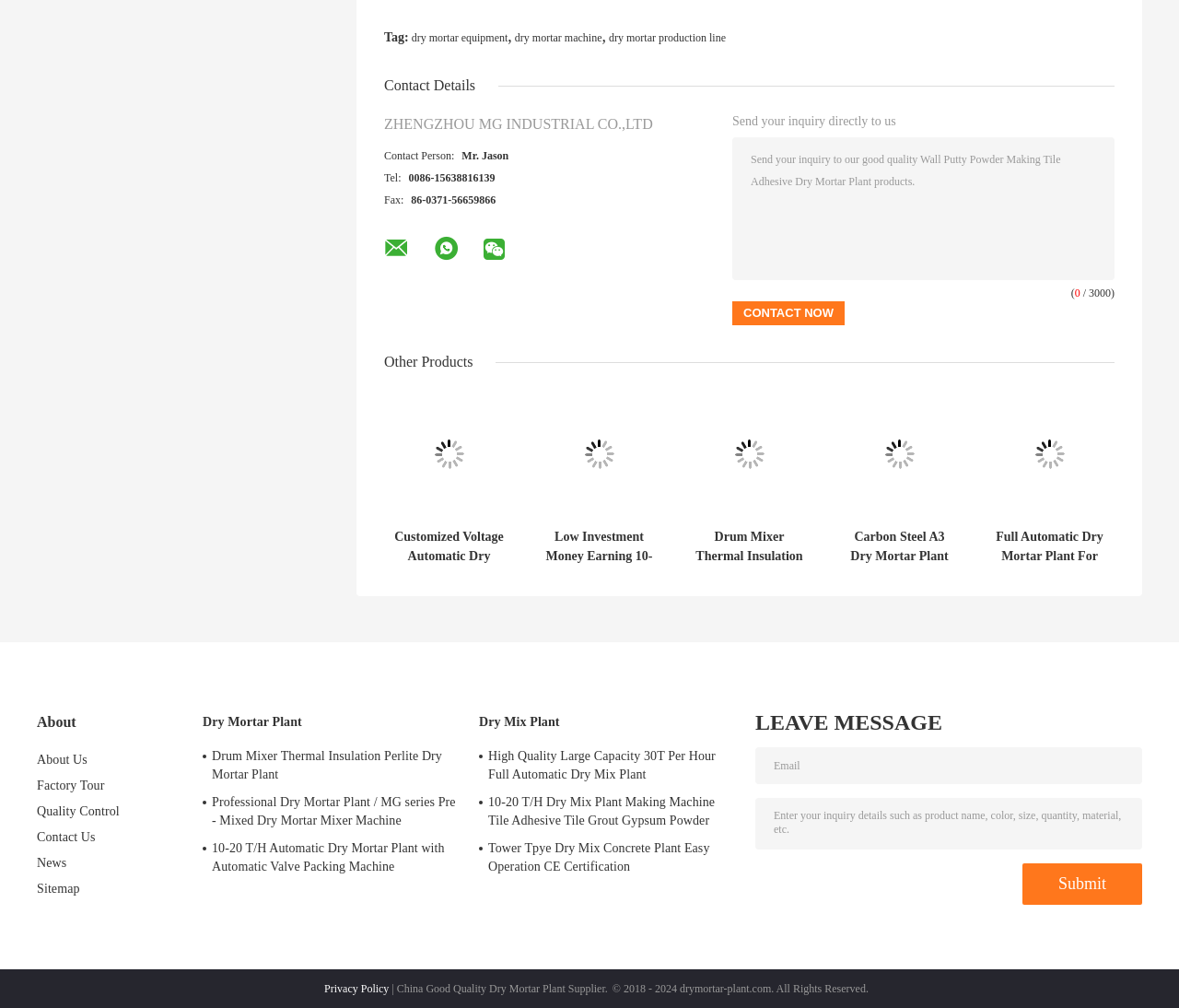Give a short answer using one word or phrase for the question:
What is the company name?

ZHENGZHOU MG INDUSTRIAL CO.,LTD